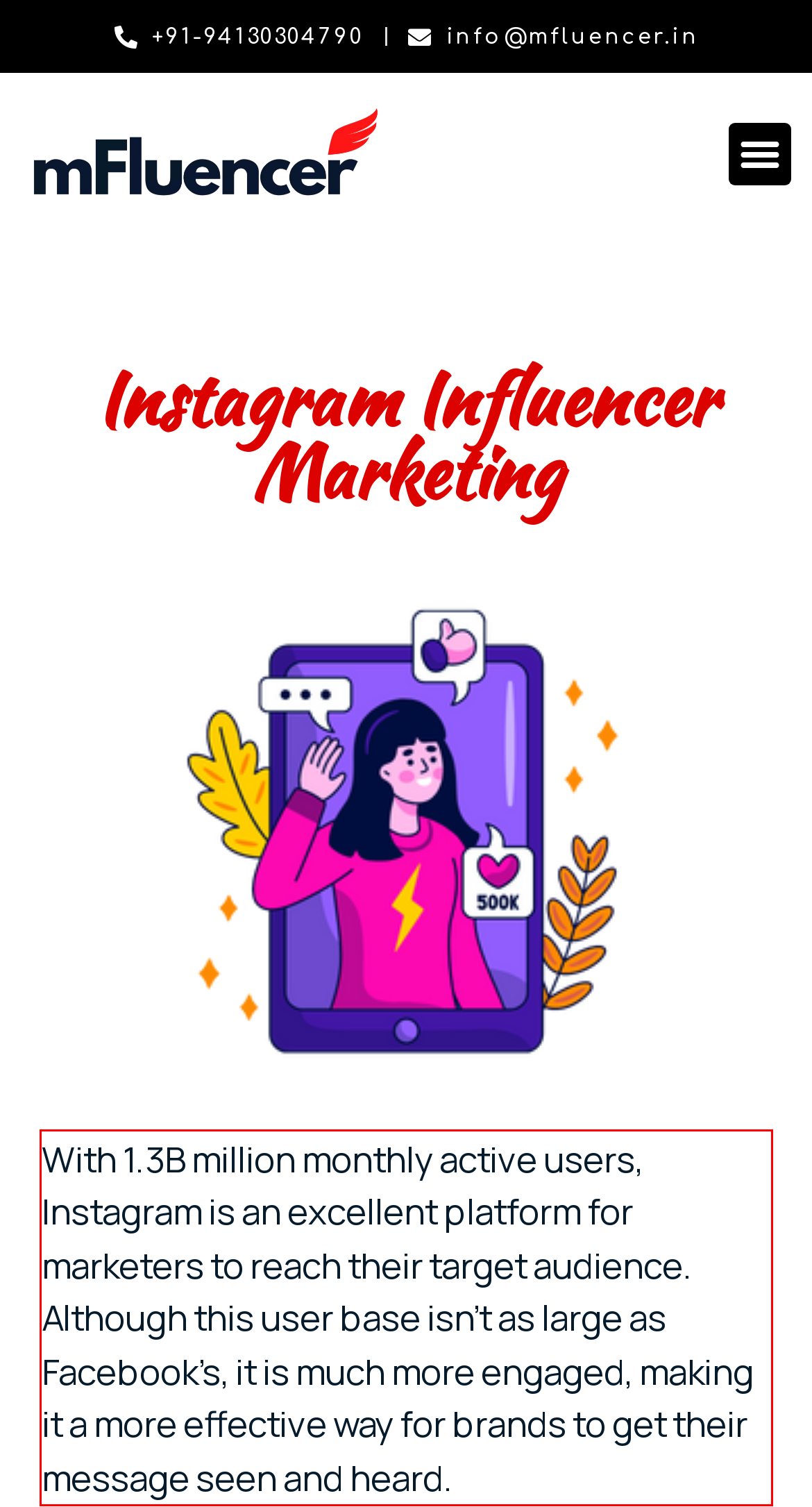You have a screenshot of a webpage with a red bounding box. Use OCR to generate the text contained within this red rectangle.

With 1.3B million monthly active users, Instagram is an excellent platform for marketers to reach their target audience. Although this user base isn’t as large as Facebook’s, it is much more engaged, making it a more effective way for brands to get their message seen and heard.